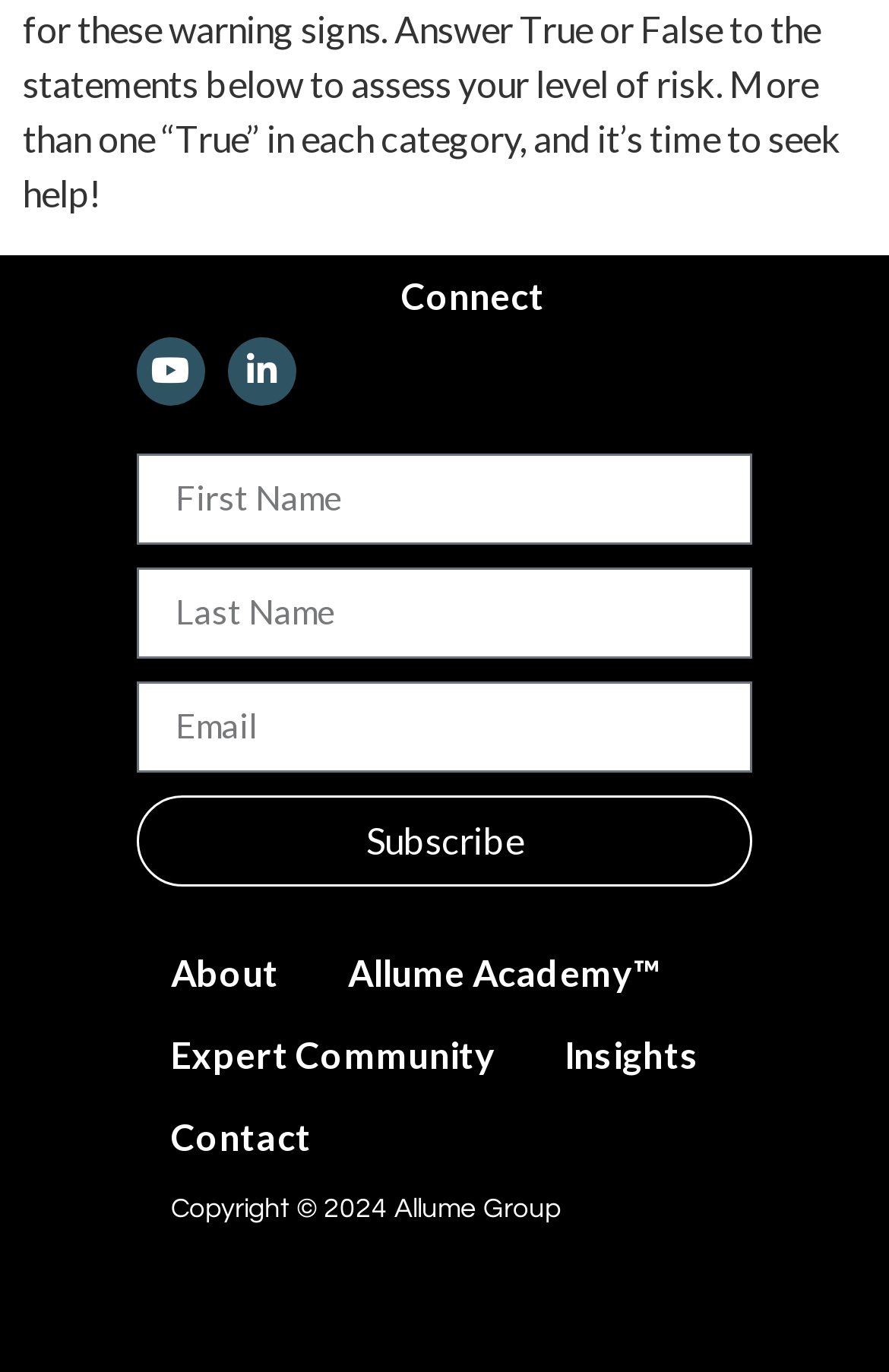Please reply to the following question with a single word or a short phrase:
What is the first text on the webpage?

Connect